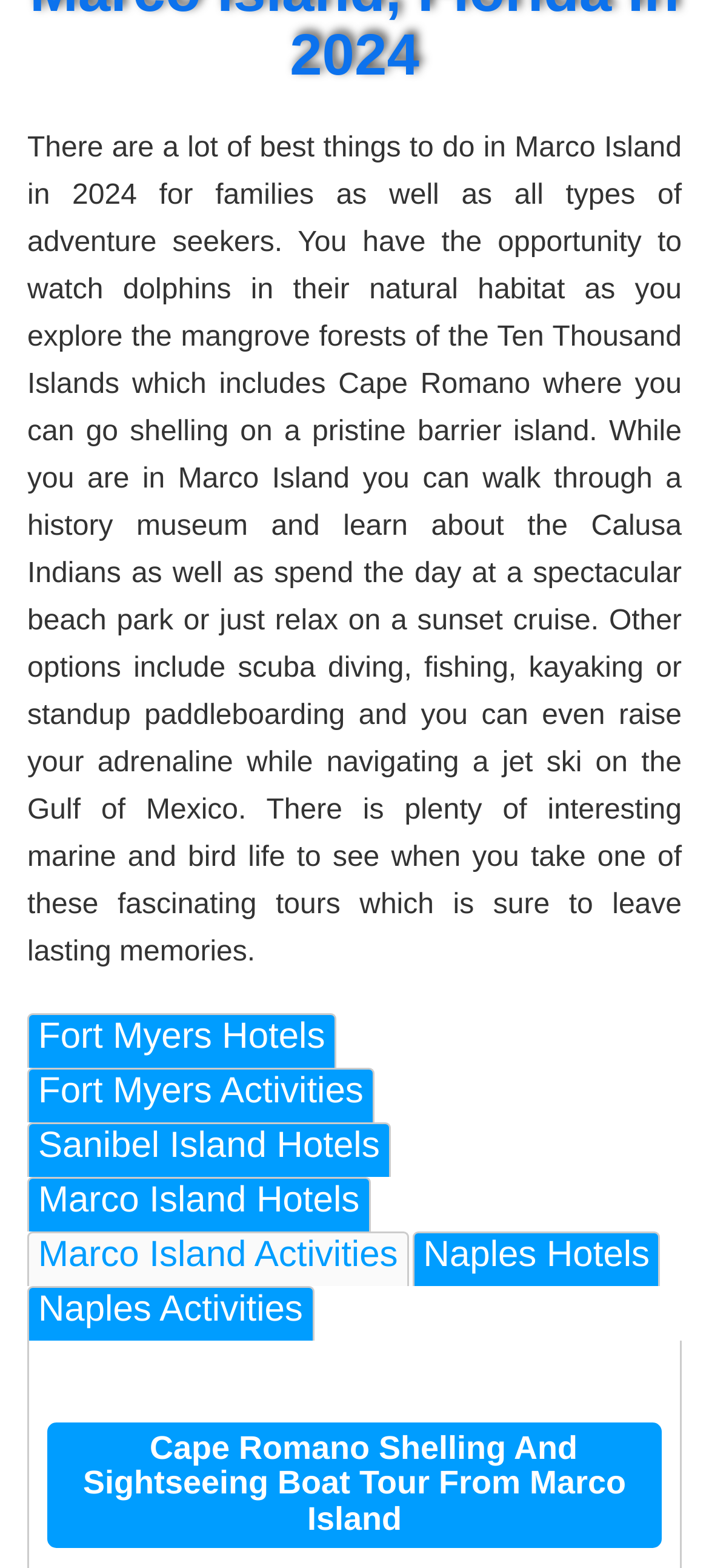What is the name of the boat tour mentioned?
Give a thorough and detailed response to the question.

The webpage mentions a specific boat tour, which is the 'Cape Romano Shelling And Sightseeing Boat Tour From Marco Island', as indicated by the heading element.